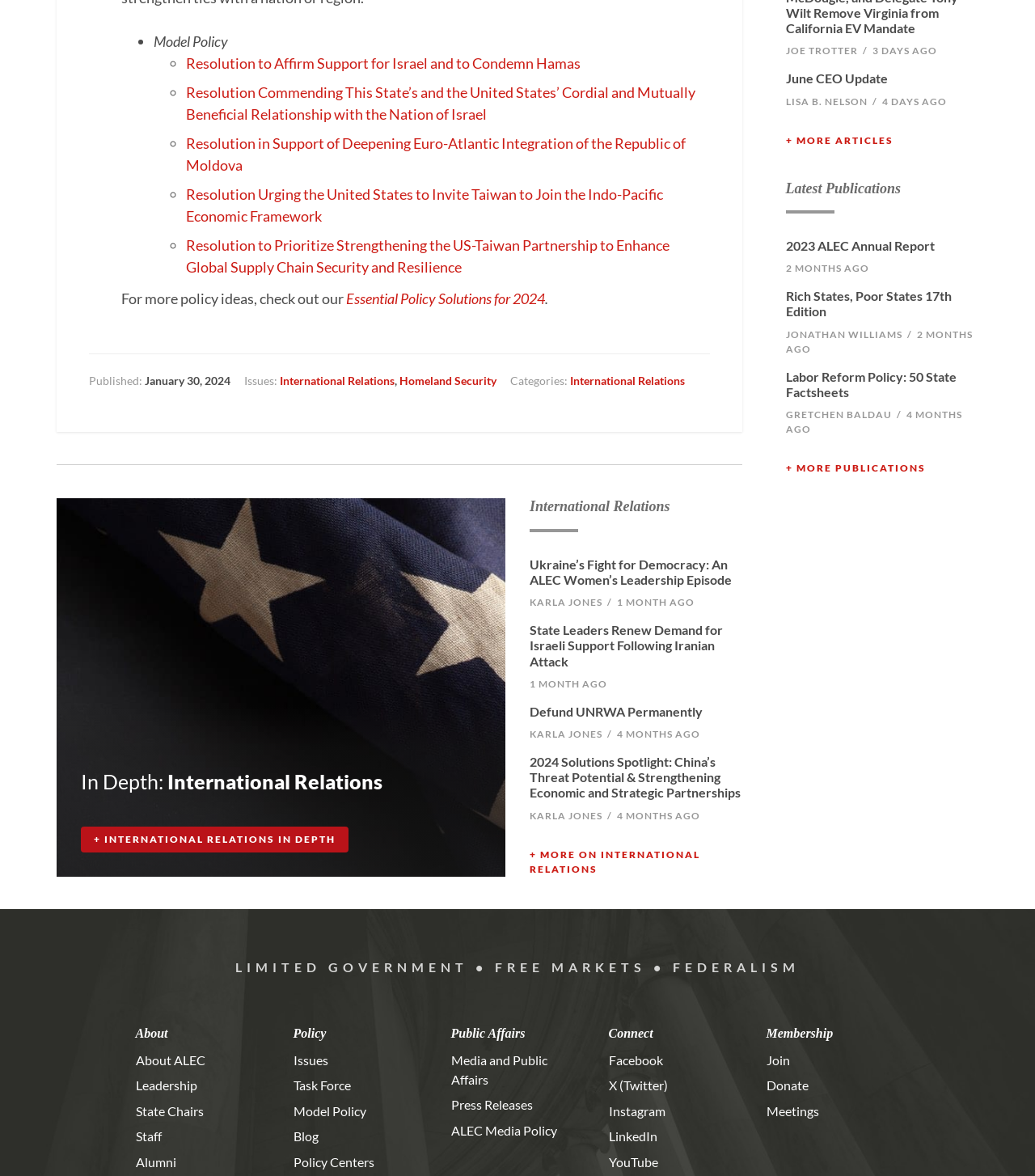What is the main topic of the webpage?
Answer the question with as much detail as you can, using the image as a reference.

Based on the webpage content, I can see that there are multiple links and headings related to international relations, such as 'Resolution to Affirm Support for Israel and to Condemn Hamas', 'Resolution Commending This State’s and the United States’ Cordial and Mutually Beneficial Relationship with the Nation of Israel', and 'In Depth: International Relations'. This suggests that the main topic of the webpage is international relations.